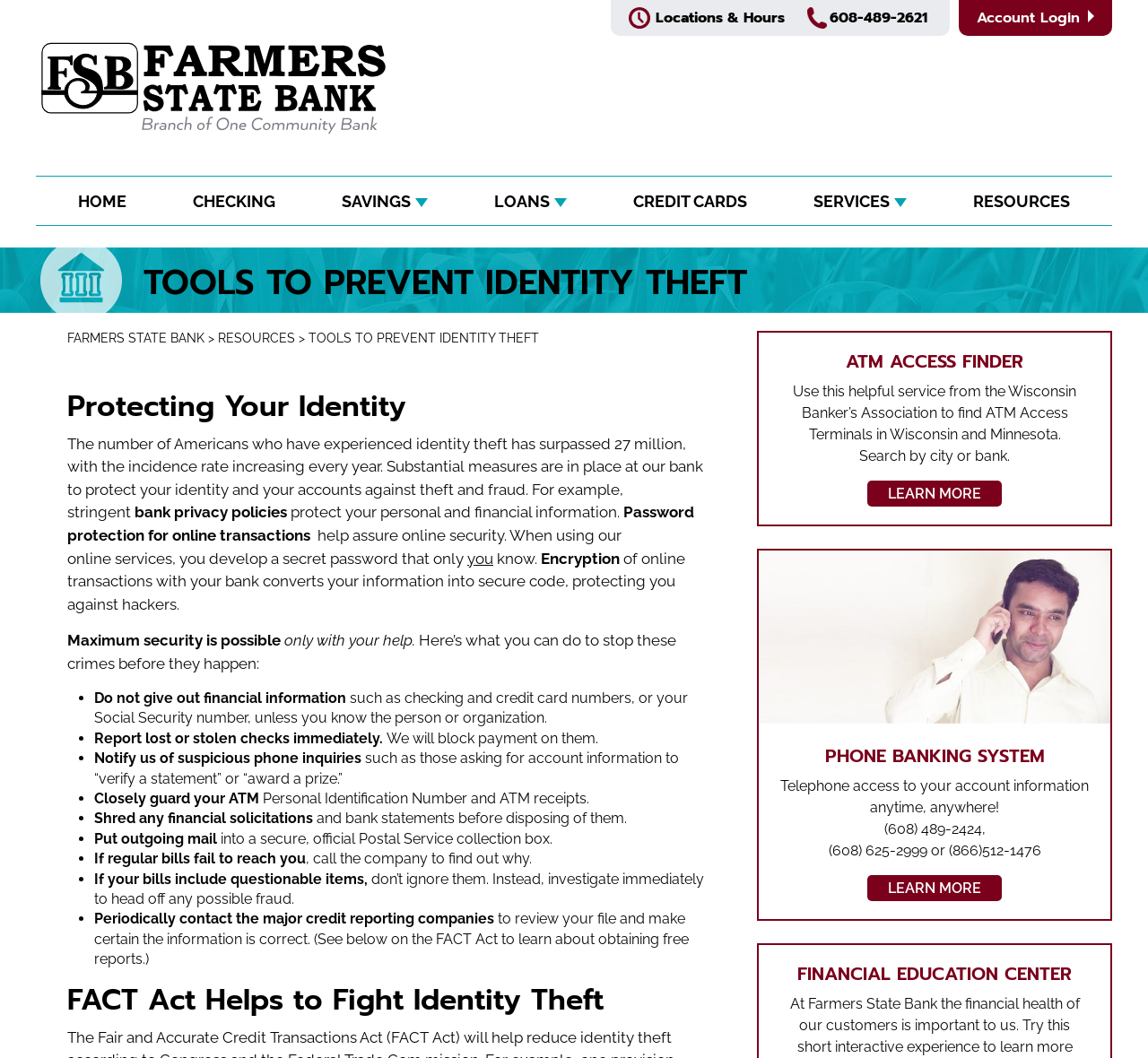Please identify the bounding box coordinates of the element on the webpage that should be clicked to follow this instruction: "Login to your account". The bounding box coordinates should be given as four float numbers between 0 and 1, formatted as [left, top, right, bottom].

[0.851, 0.0, 0.953, 0.034]